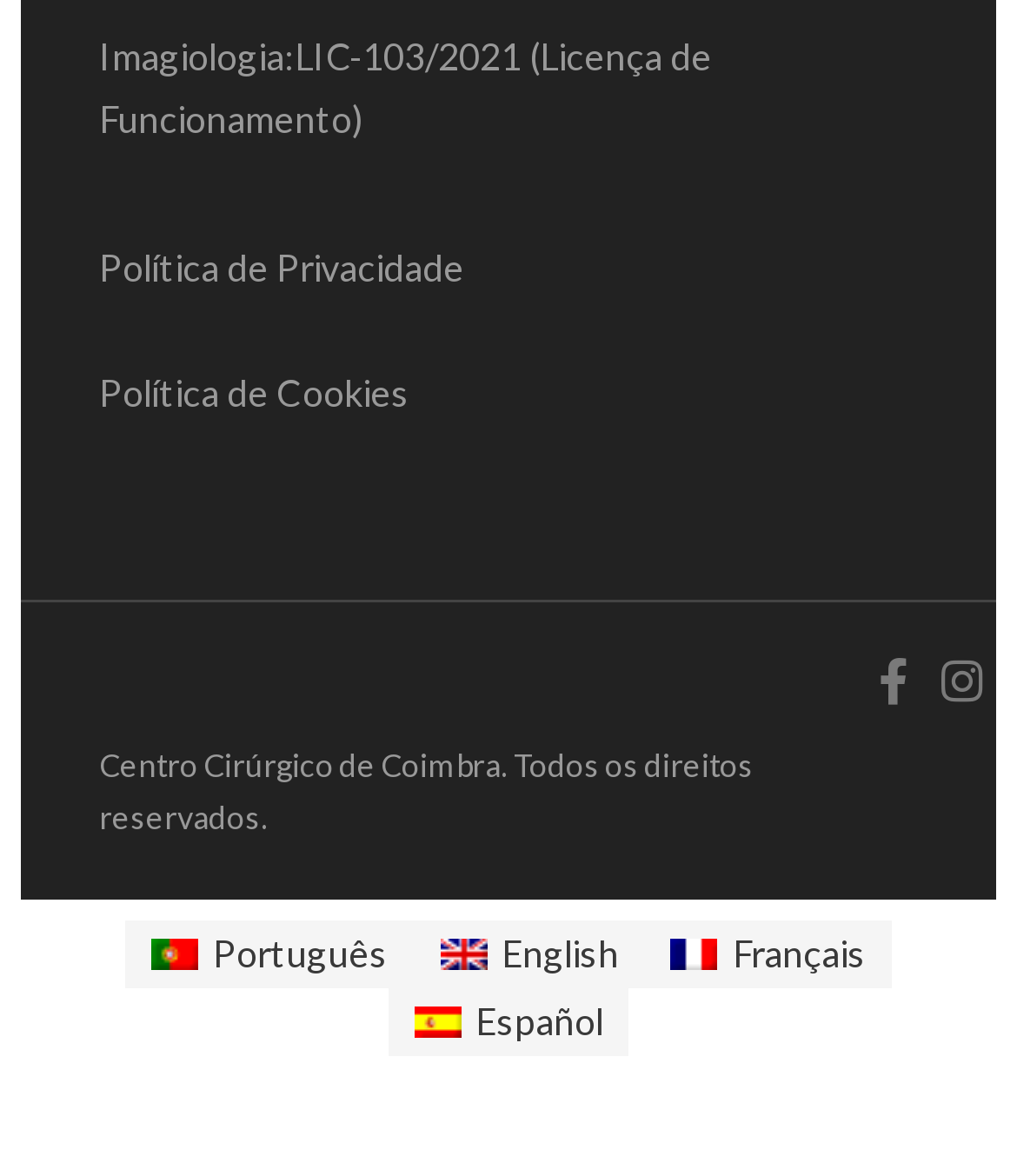Return the bounding box coordinates of the UI element that corresponds to this description: "Política de Privacidade". The coordinates must be given as four float numbers in the range of 0 and 1, [left, top, right, bottom].

[0.097, 0.209, 0.456, 0.247]